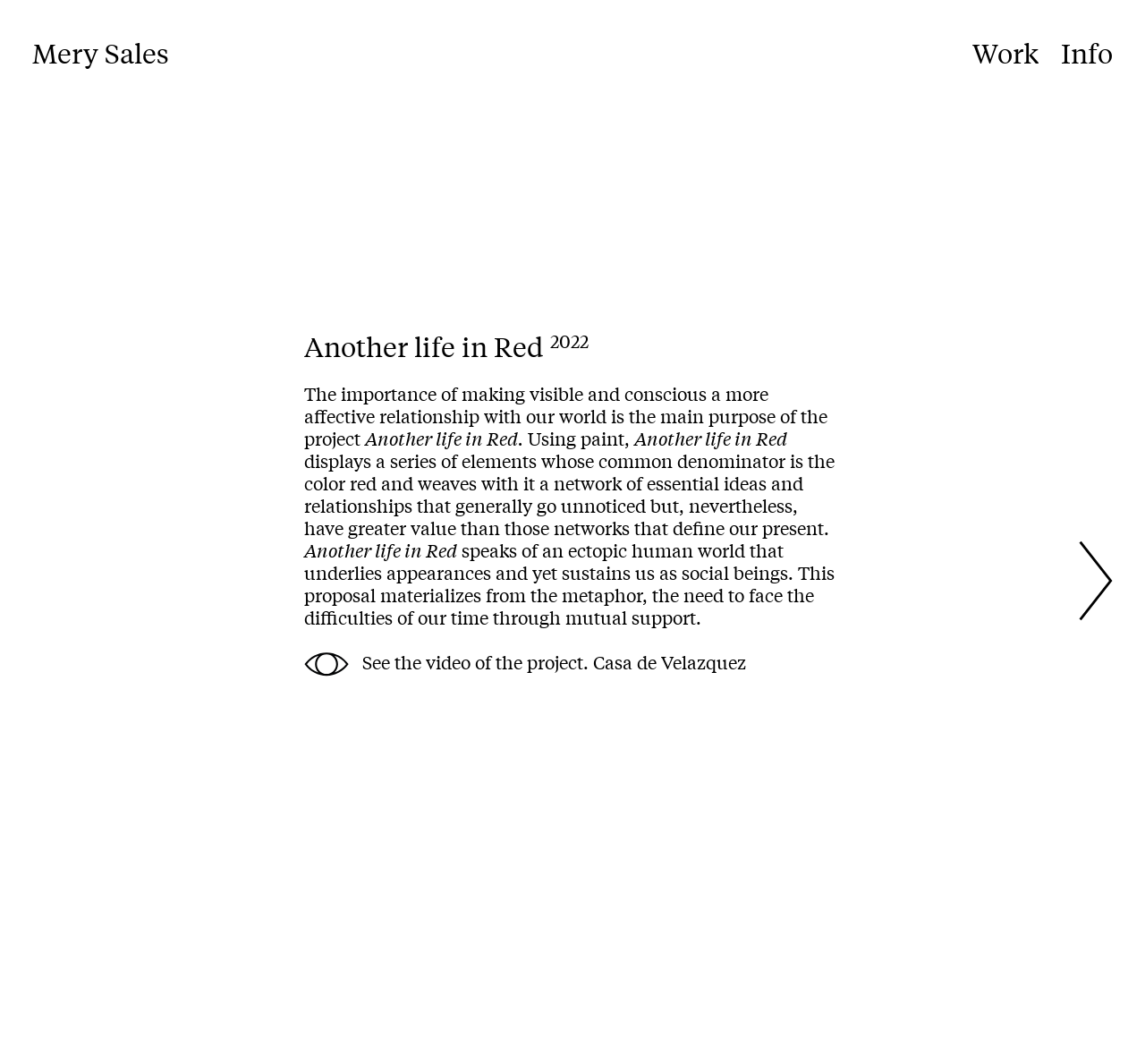Carefully examine the image and provide an in-depth answer to the question: What is the position of the image relative to the text?

According to the bounding box coordinates, the image with coordinates [0.254, 0.602, 0.316, 0.647] is positioned to the left of the text 'See the video of the project. Casa de Velazquez'.